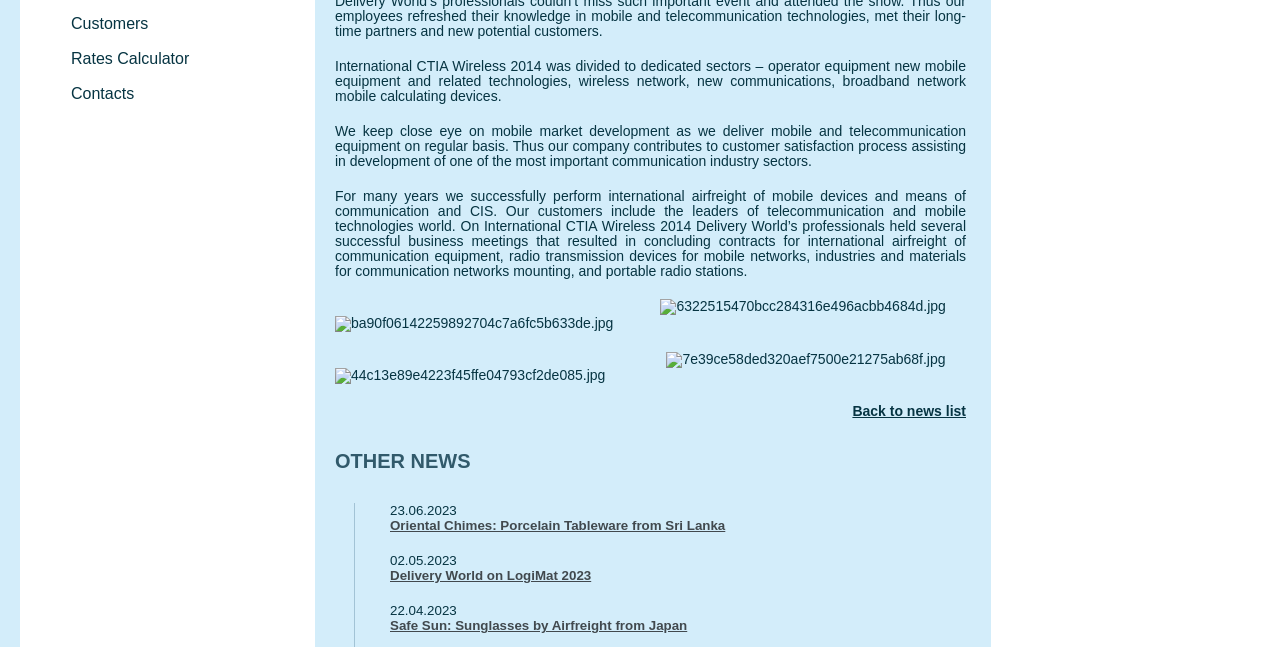Provide the bounding box coordinates of the HTML element described by the text: "Back to news list".

[0.262, 0.493, 0.755, 0.517]